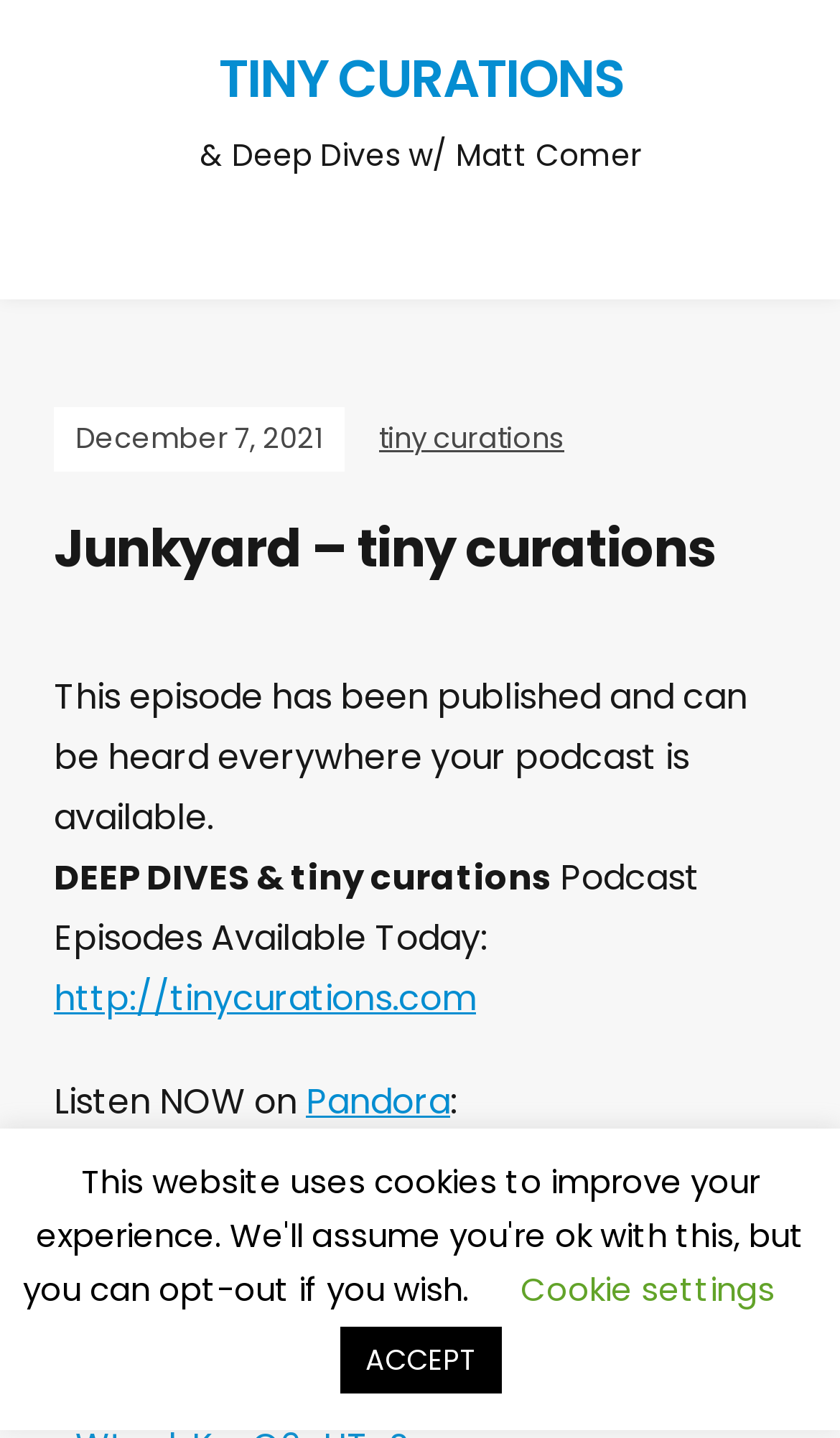Determine the heading of the webpage and extract its text content.

Junkyard – tiny curations